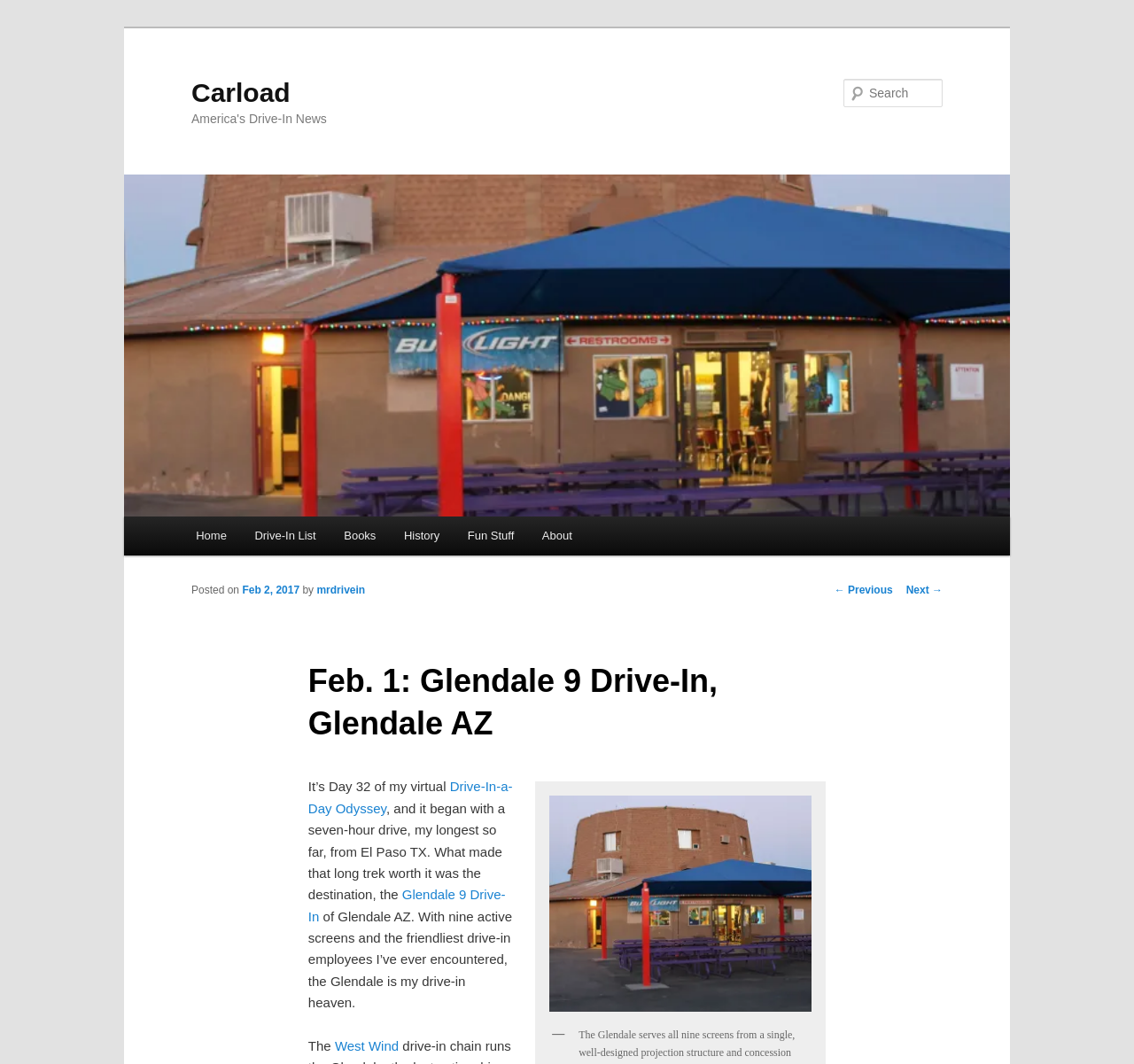Please specify the bounding box coordinates of the element that should be clicked to execute the given instruction: 'View previous post'. Ensure the coordinates are four float numbers between 0 and 1, expressed as [left, top, right, bottom].

[0.736, 0.548, 0.787, 0.56]